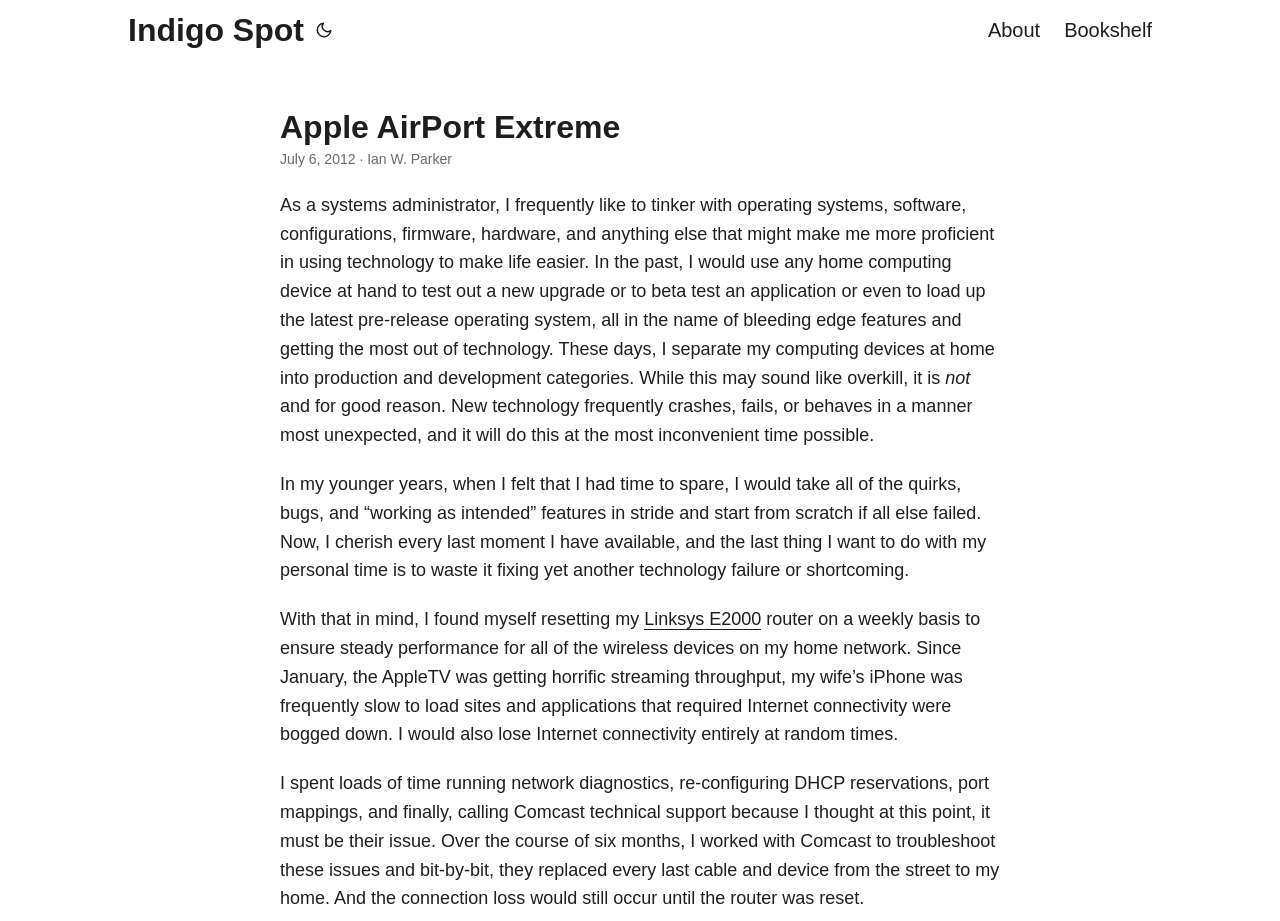Please find and give the text of the main heading on the webpage.

Apple AirPort Extreme